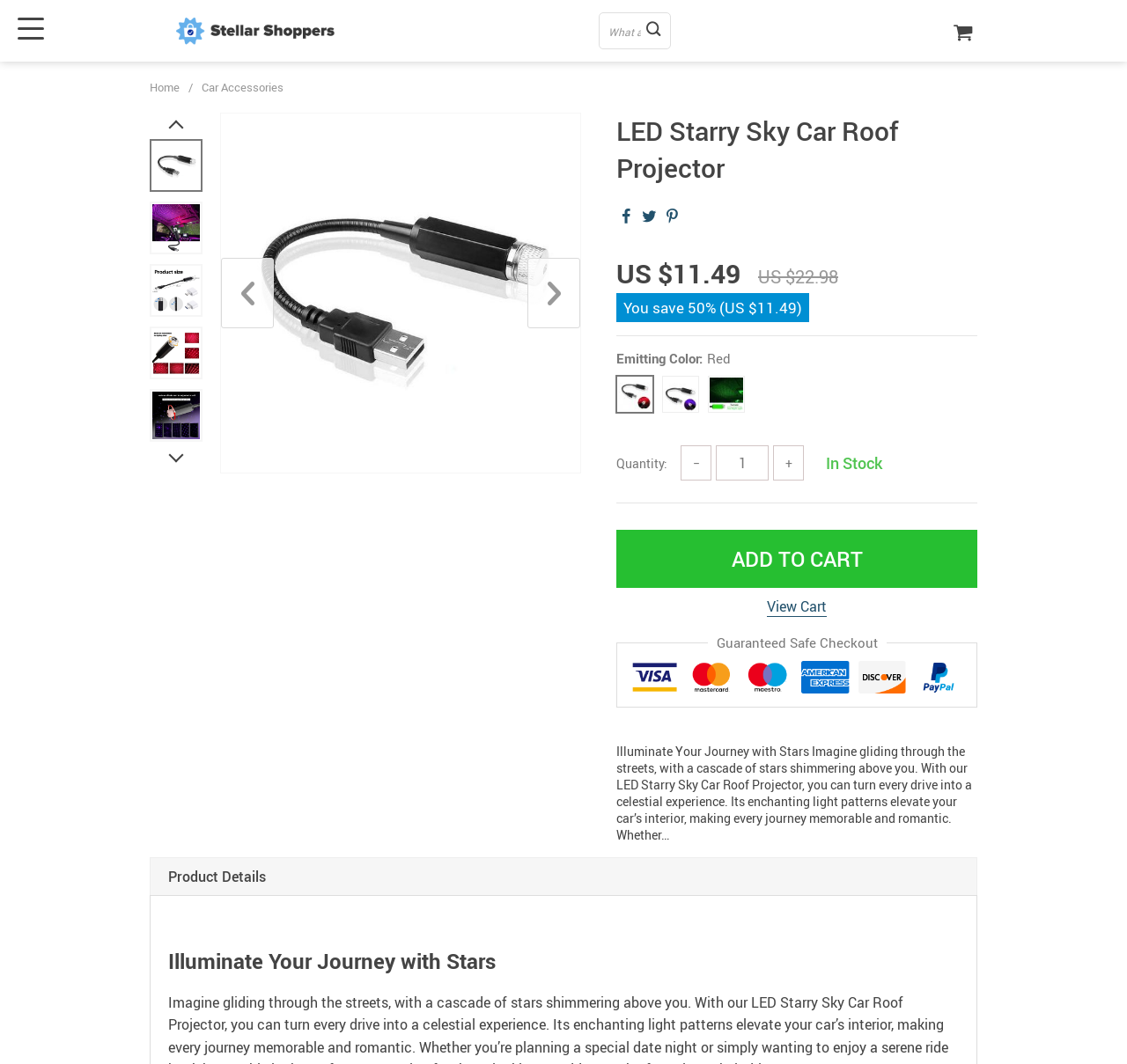Determine the bounding box coordinates for the area that should be clicked to carry out the following instruction: "View cart".

[0.68, 0.561, 0.734, 0.579]